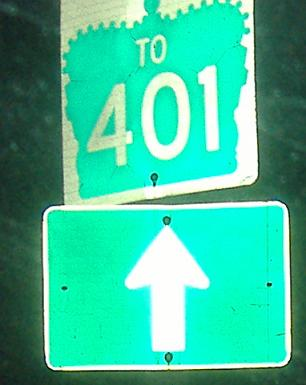Answer the question with a single word or phrase: 
What direction does the arrow on the second sign point?

Upwards